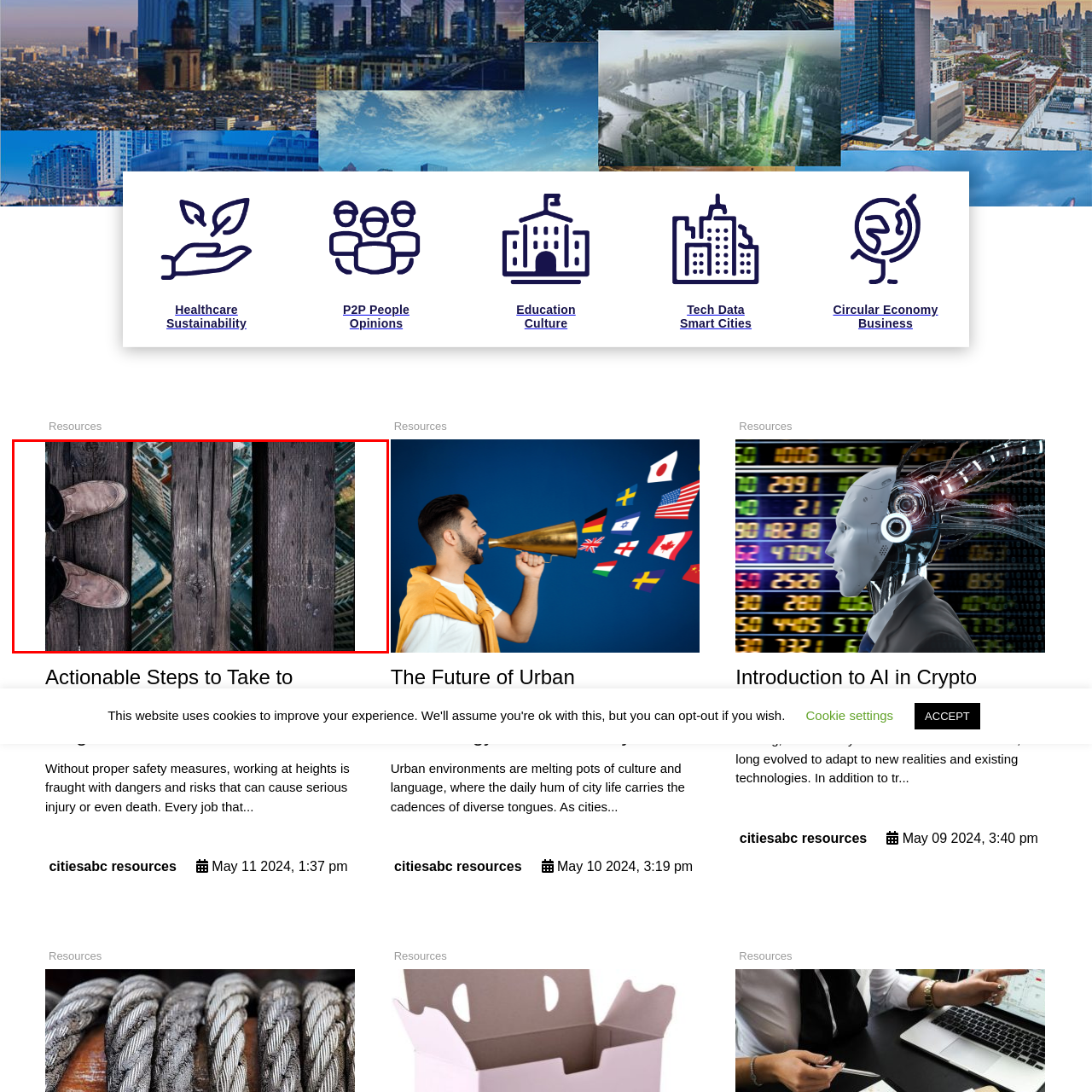What is the material of the beams?
Focus on the section of the image inside the red bounding box and offer an in-depth answer to the question, utilizing the information visible in the image.

The caption describes the contrasting textures of the weathered wooden planks against the modern urban landscape below, indicating that the beams are made of wood.